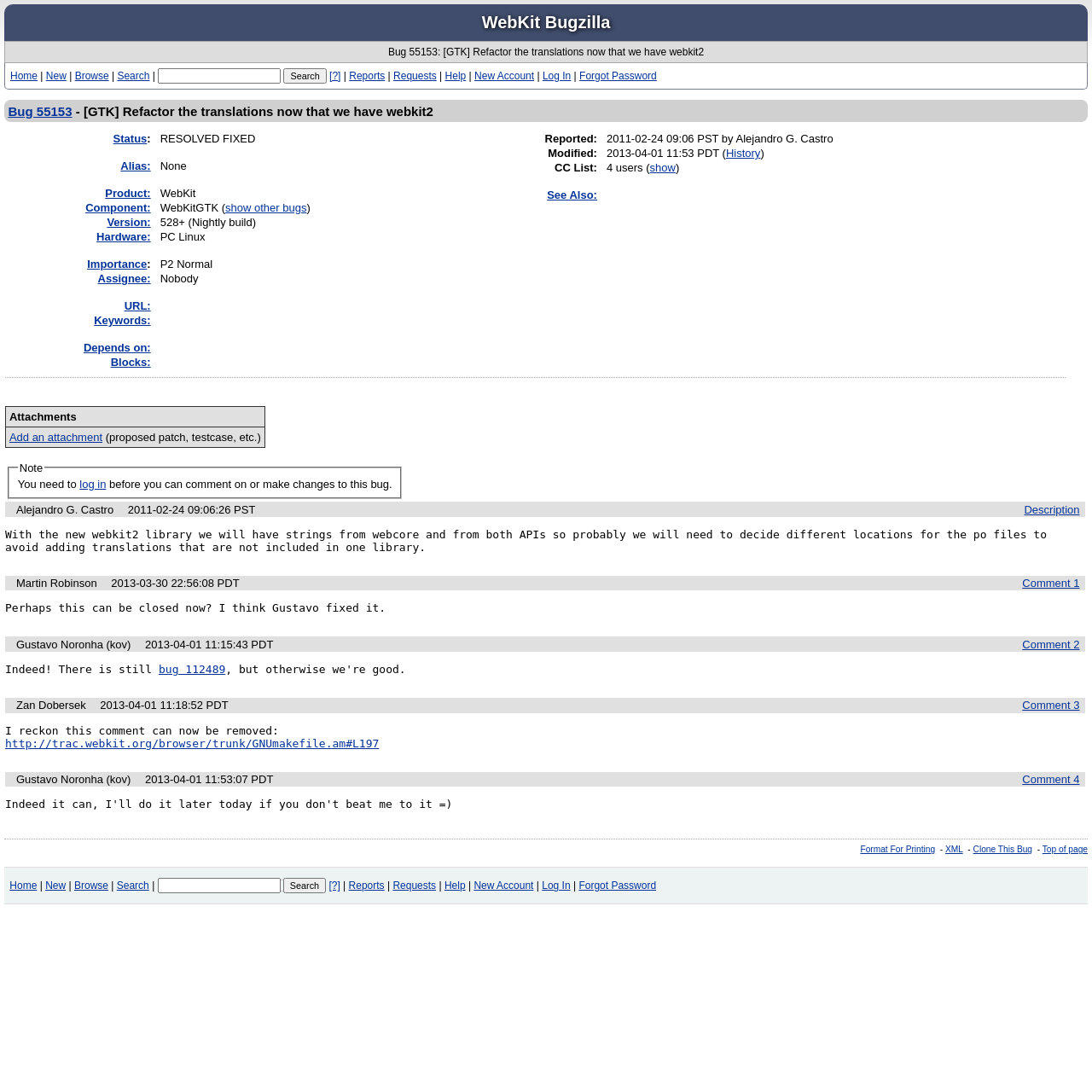Answer the question briefly using a single word or phrase: 
What is the product associated with bug 55153?

WebKit